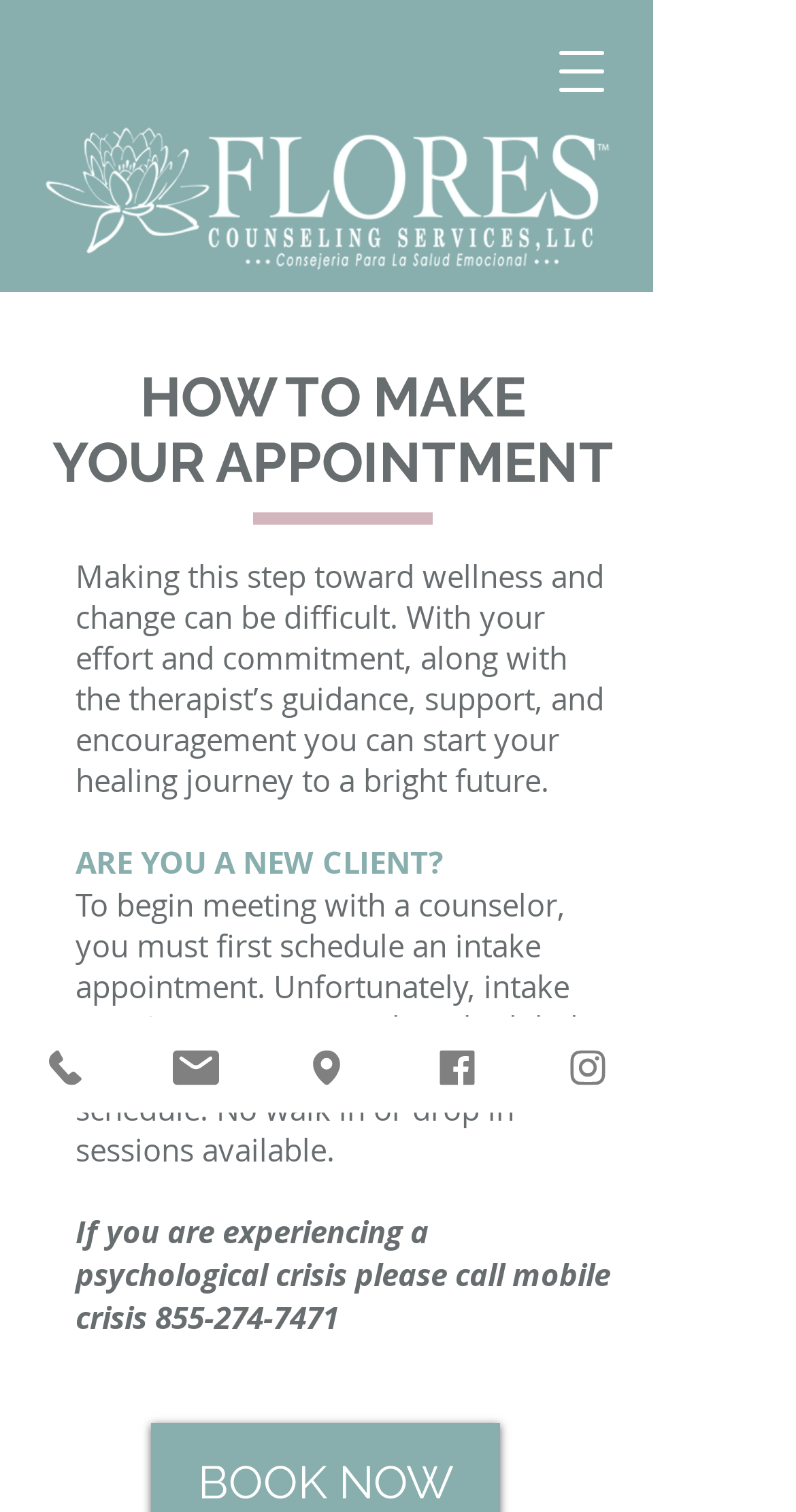Provide the bounding box coordinates of the HTML element this sentence describes: "aria-label="Open navigation menu"". The bounding box coordinates consist of four float numbers between 0 and 1, i.e., [left, top, right, bottom].

[0.667, 0.014, 0.795, 0.081]